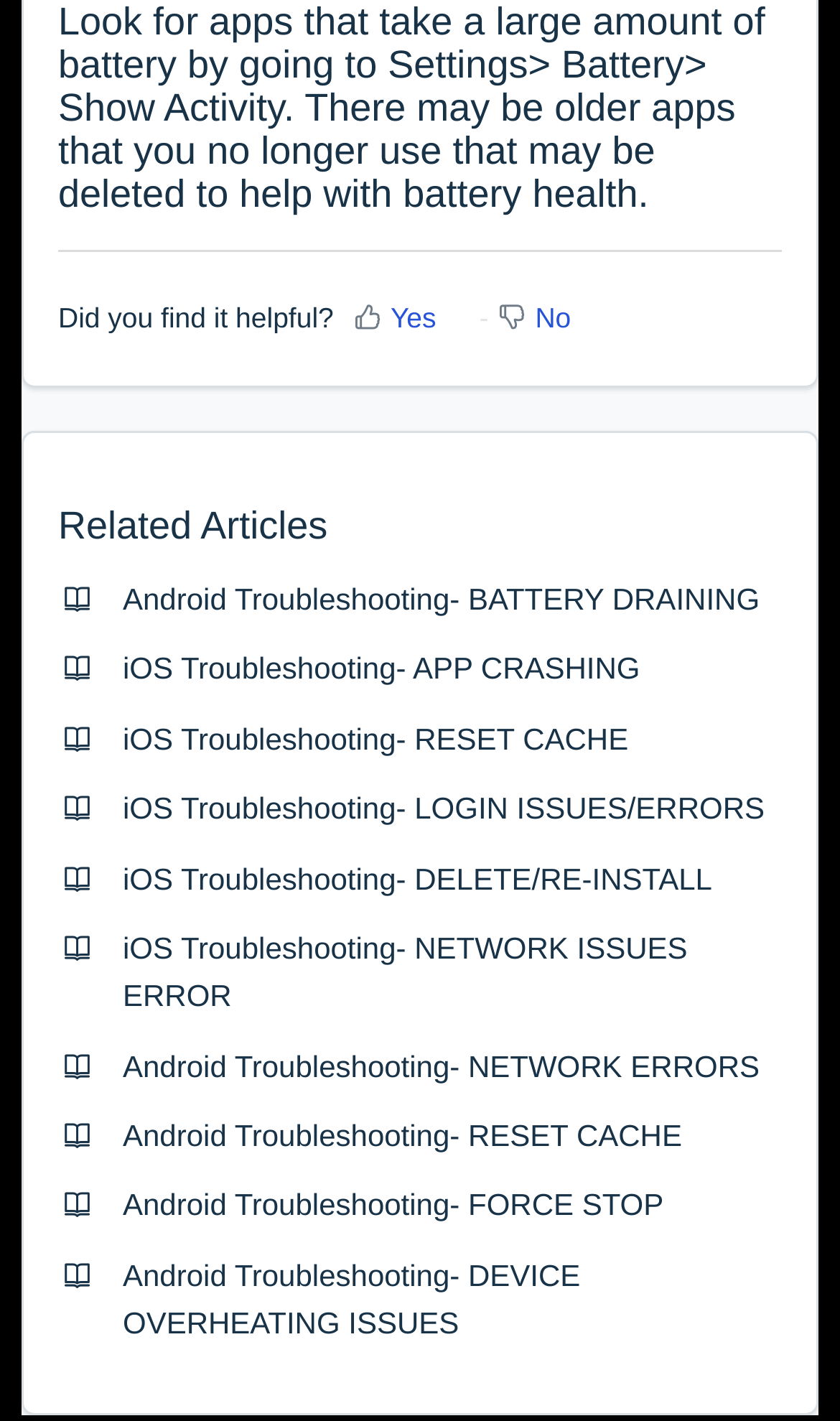Provide the bounding box coordinates of the UI element that matches the description: "Insurance".

None